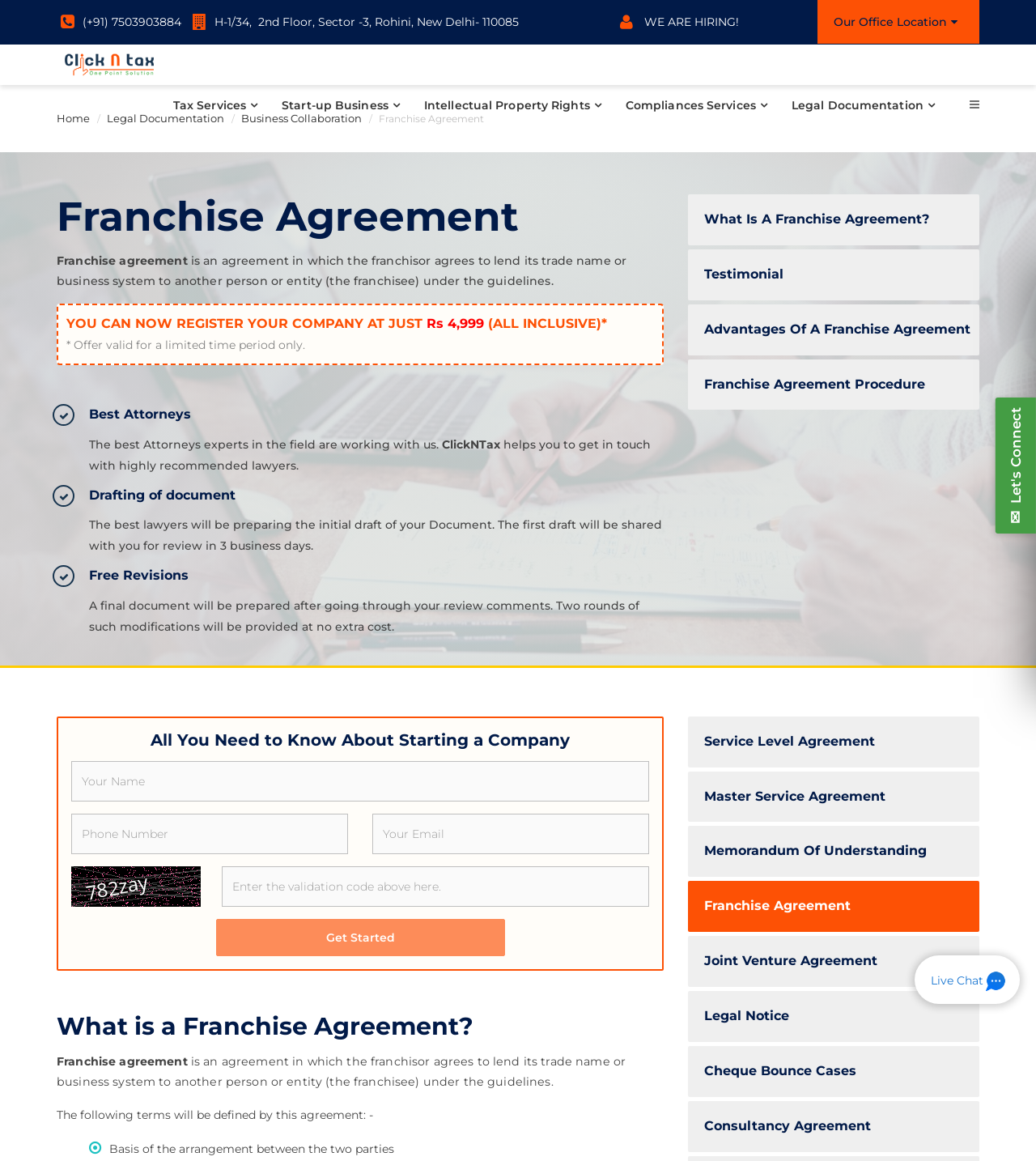What type of lawyers are working with ClickNTax? From the image, respond with a single word or brief phrase.

Highly recommended lawyers